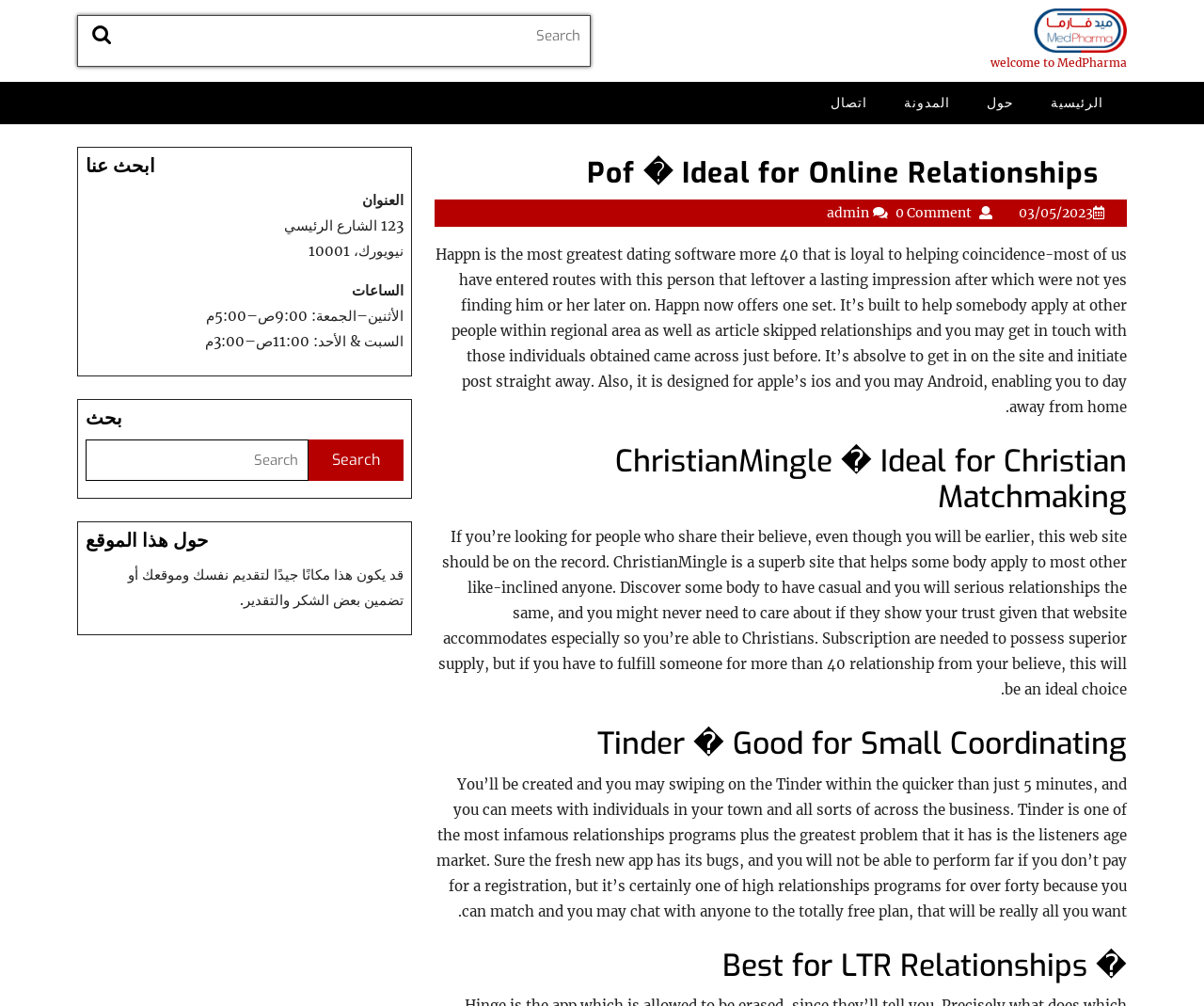Identify the webpage's primary heading and generate its text.

Pof � Ideal for Online Relationships